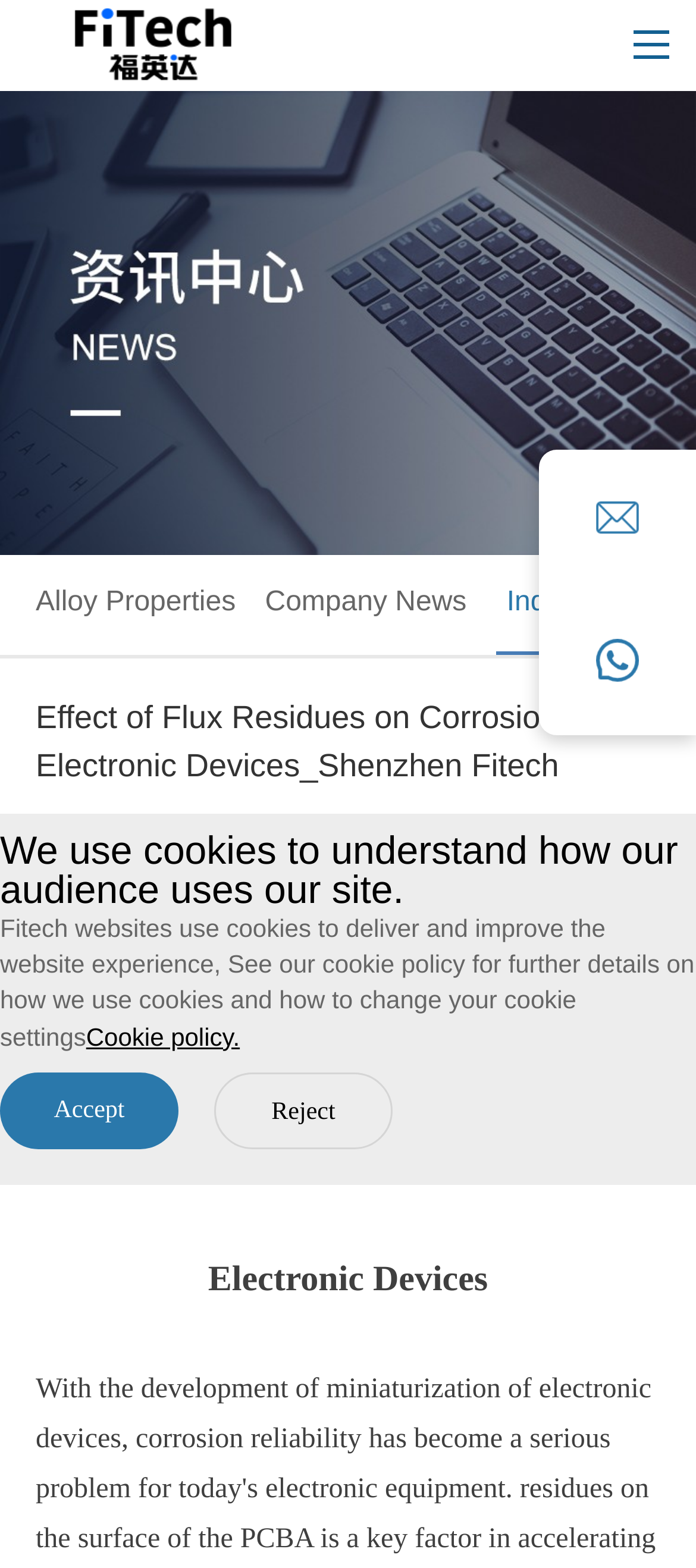Determine the coordinates of the bounding box that should be clicked to complete the instruction: "read company news". The coordinates should be represented by four float numbers between 0 and 1: [left, top, right, bottom].

[0.381, 0.368, 0.67, 0.402]